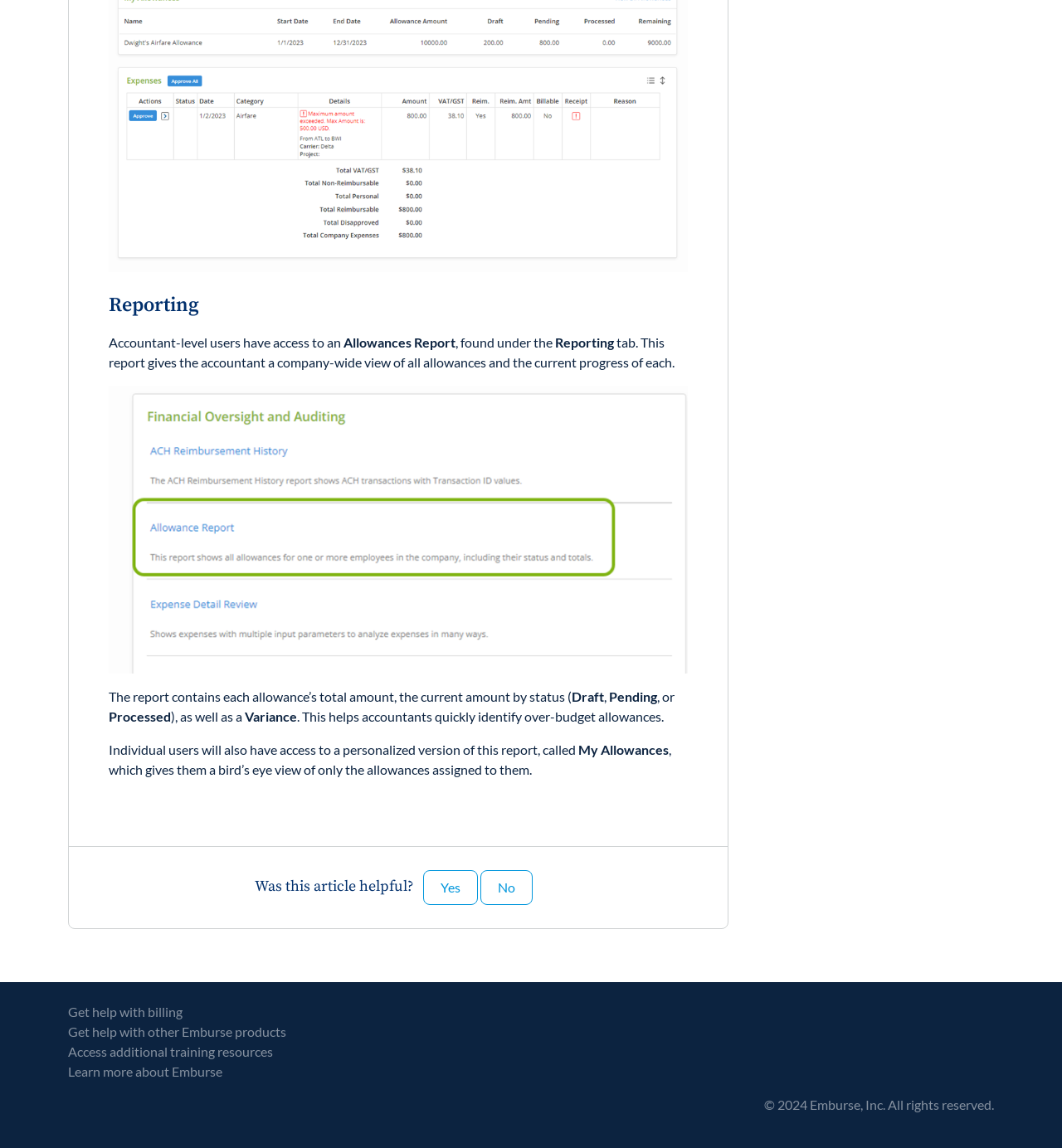Please respond to the question using a single word or phrase:
What is the name of the report that gives accountants a company-wide view of all allowances?

Allowances Report